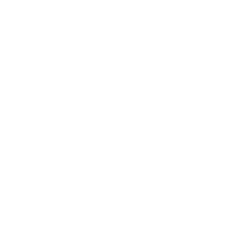What type of exercises does the product support?
Please provide a single word or phrase as the answer based on the screenshot.

Strength training